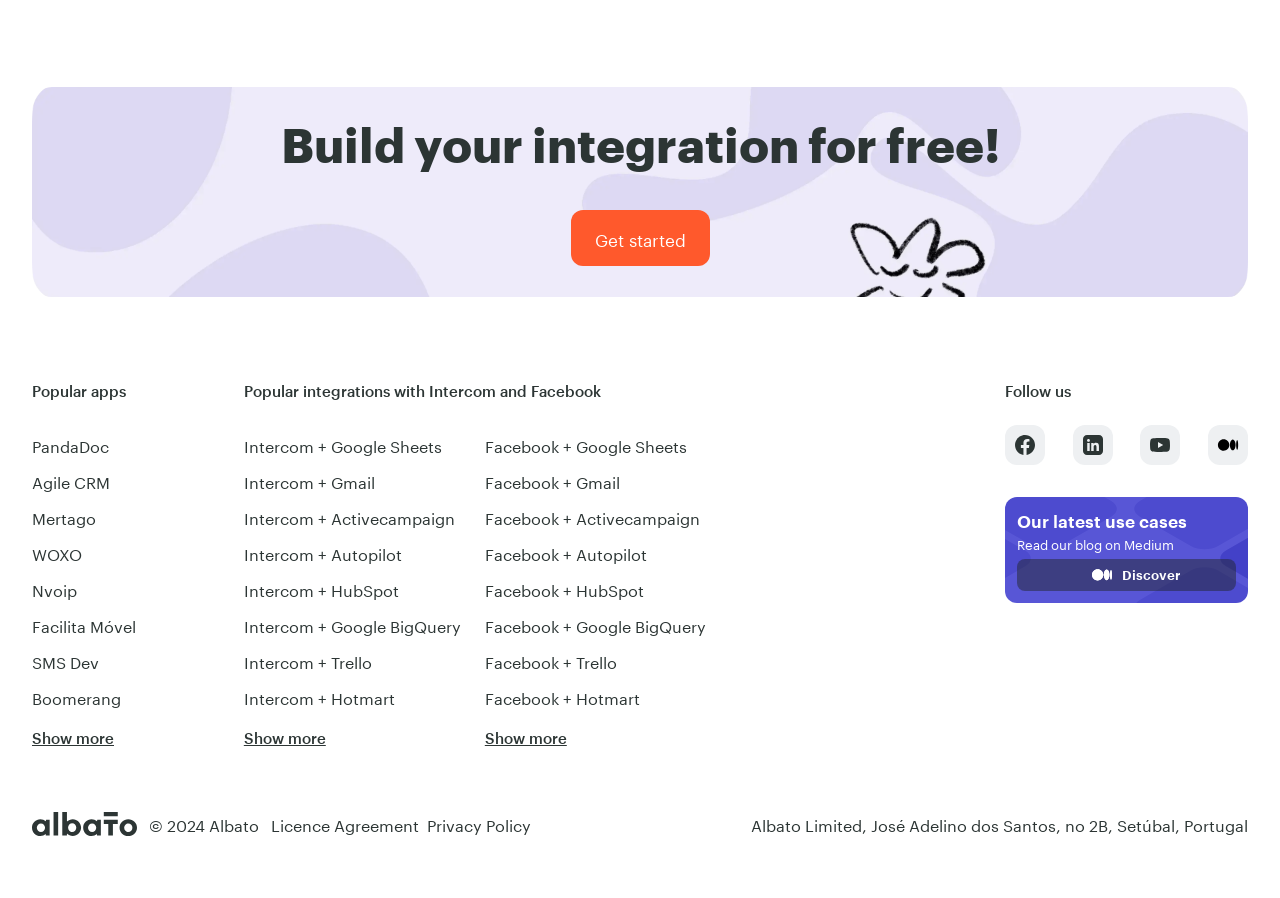Determine the bounding box coordinates for the clickable element to execute this instruction: "View Intercom + Google Sheets integration". Provide the coordinates as four float numbers between 0 and 1, i.e., [left, top, right, bottom].

[0.19, 0.481, 0.345, 0.509]